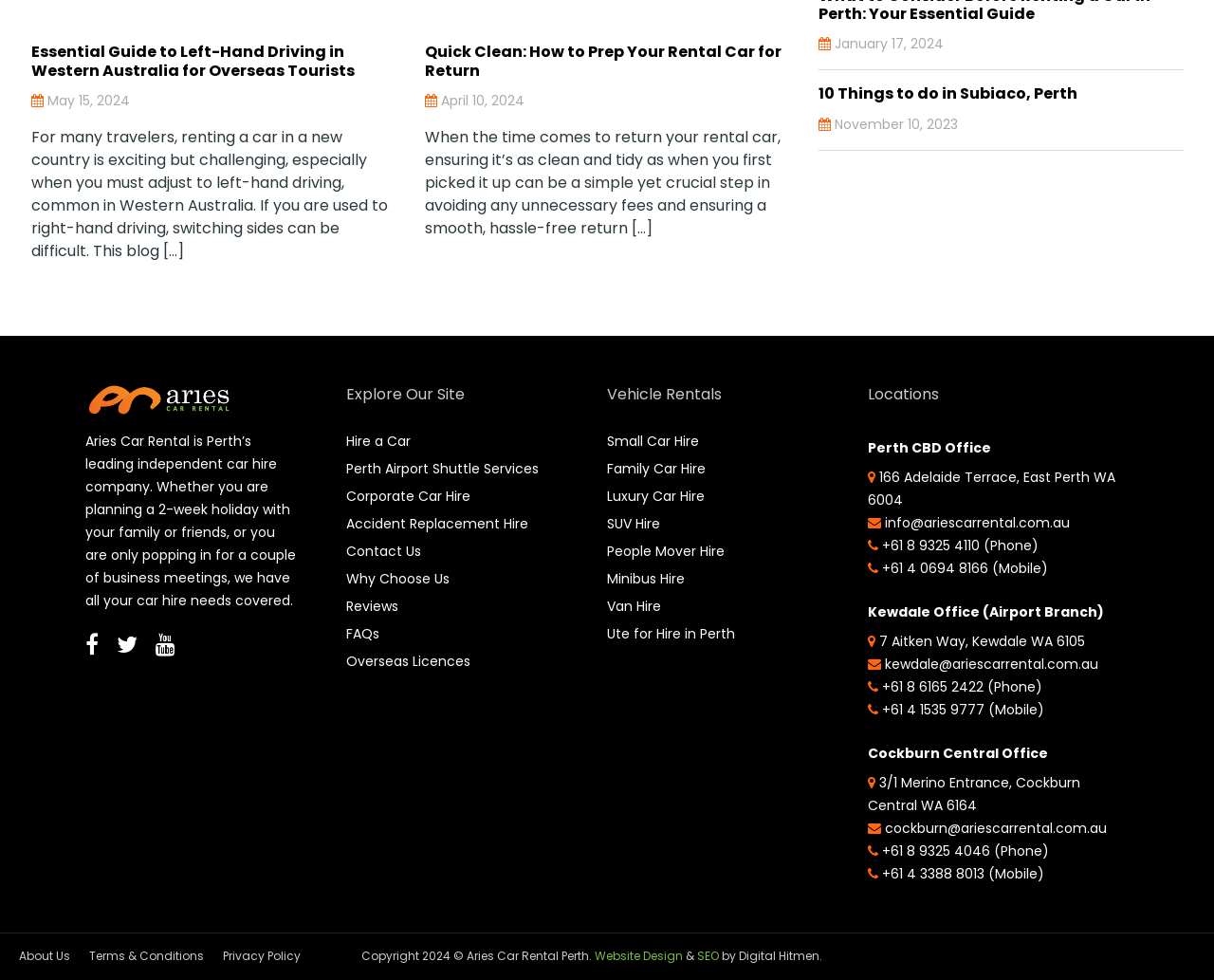Locate the bounding box coordinates of the clickable part needed for the task: "Click on 'Essential Guide to Left-Hand Driving in Western Australia for Overseas Tourists'".

[0.025, 0.044, 0.326, 0.081]